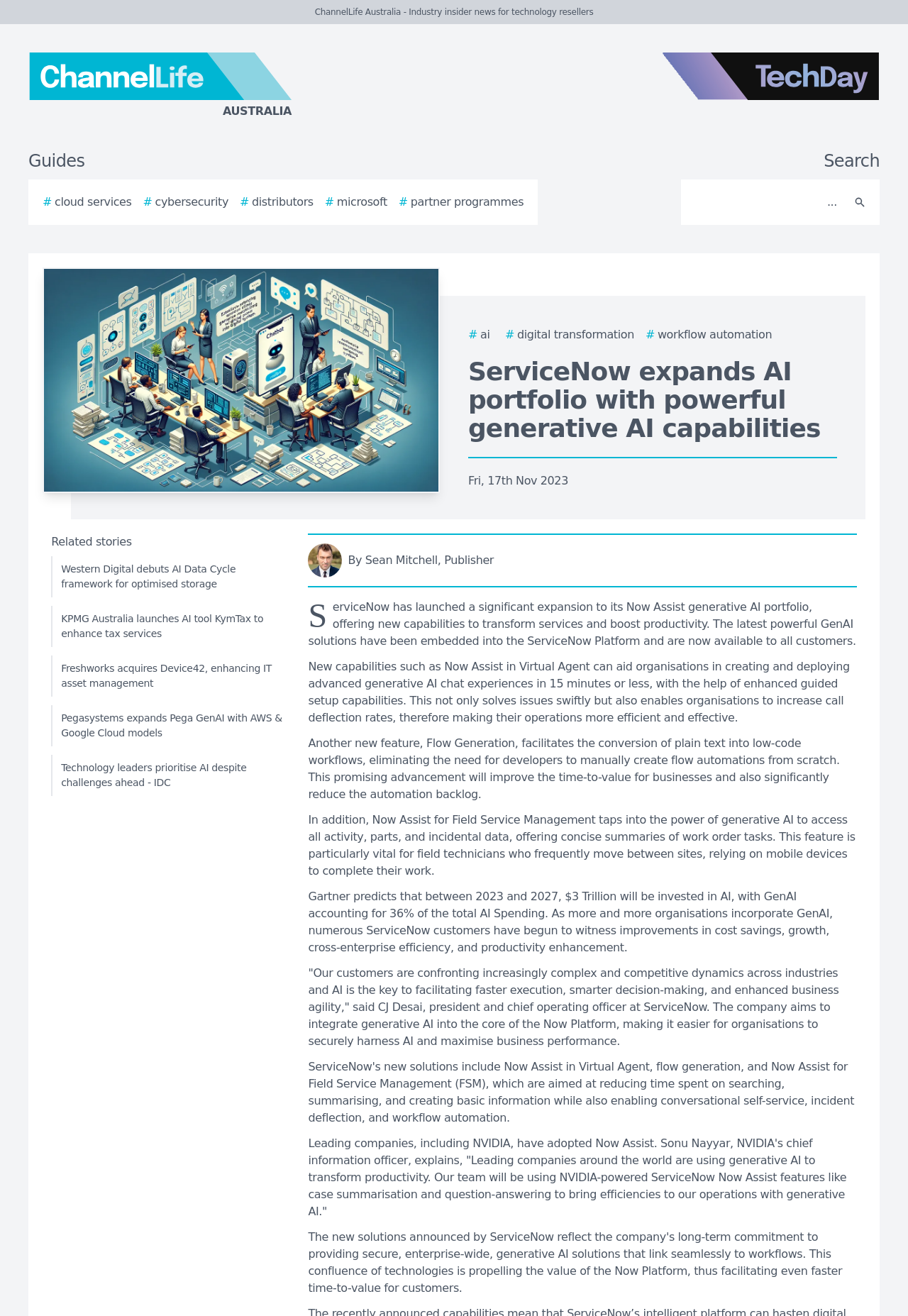Please mark the bounding box coordinates of the area that should be clicked to carry out the instruction: "Click on the ChannelLife Australia logo".

[0.0, 0.04, 0.438, 0.091]